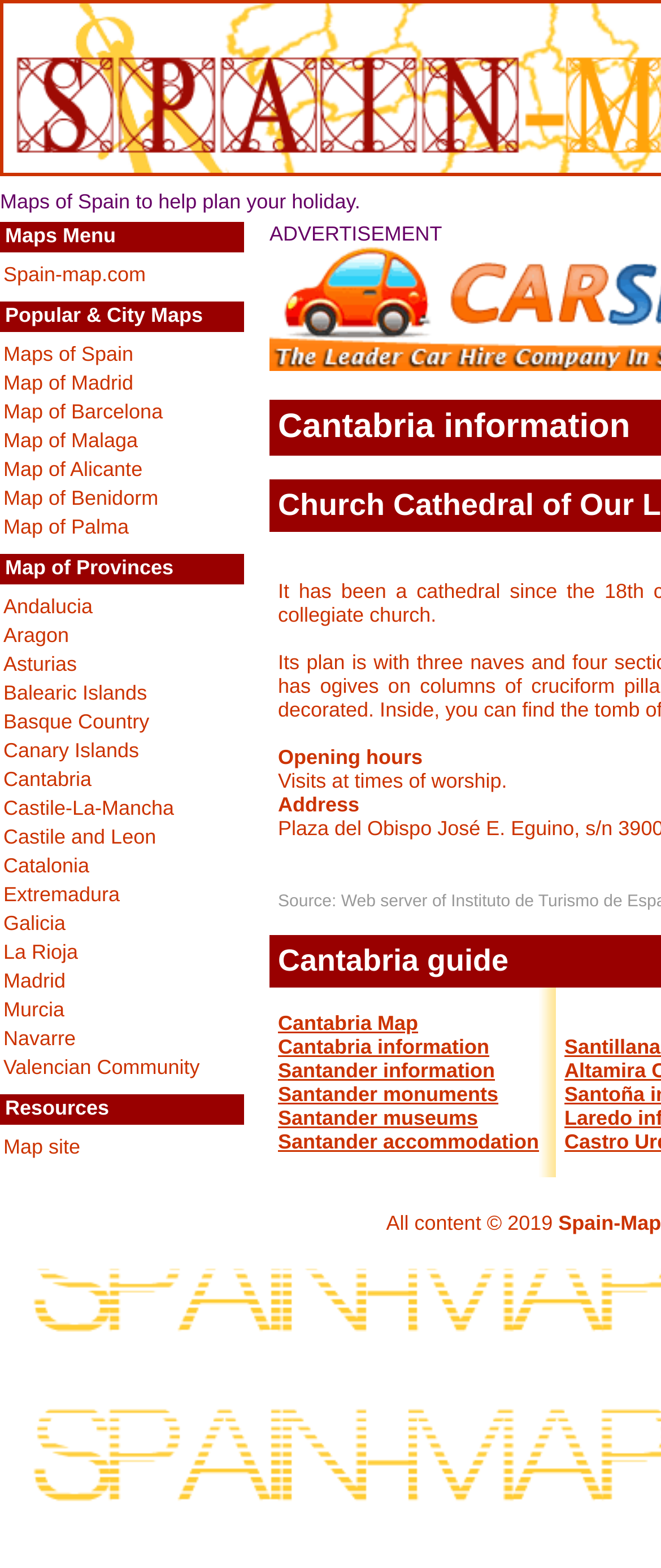Could you specify the bounding box coordinates for the clickable section to complete the following instruction: "Get information about Santander monuments"?

[0.421, 0.69, 0.754, 0.705]